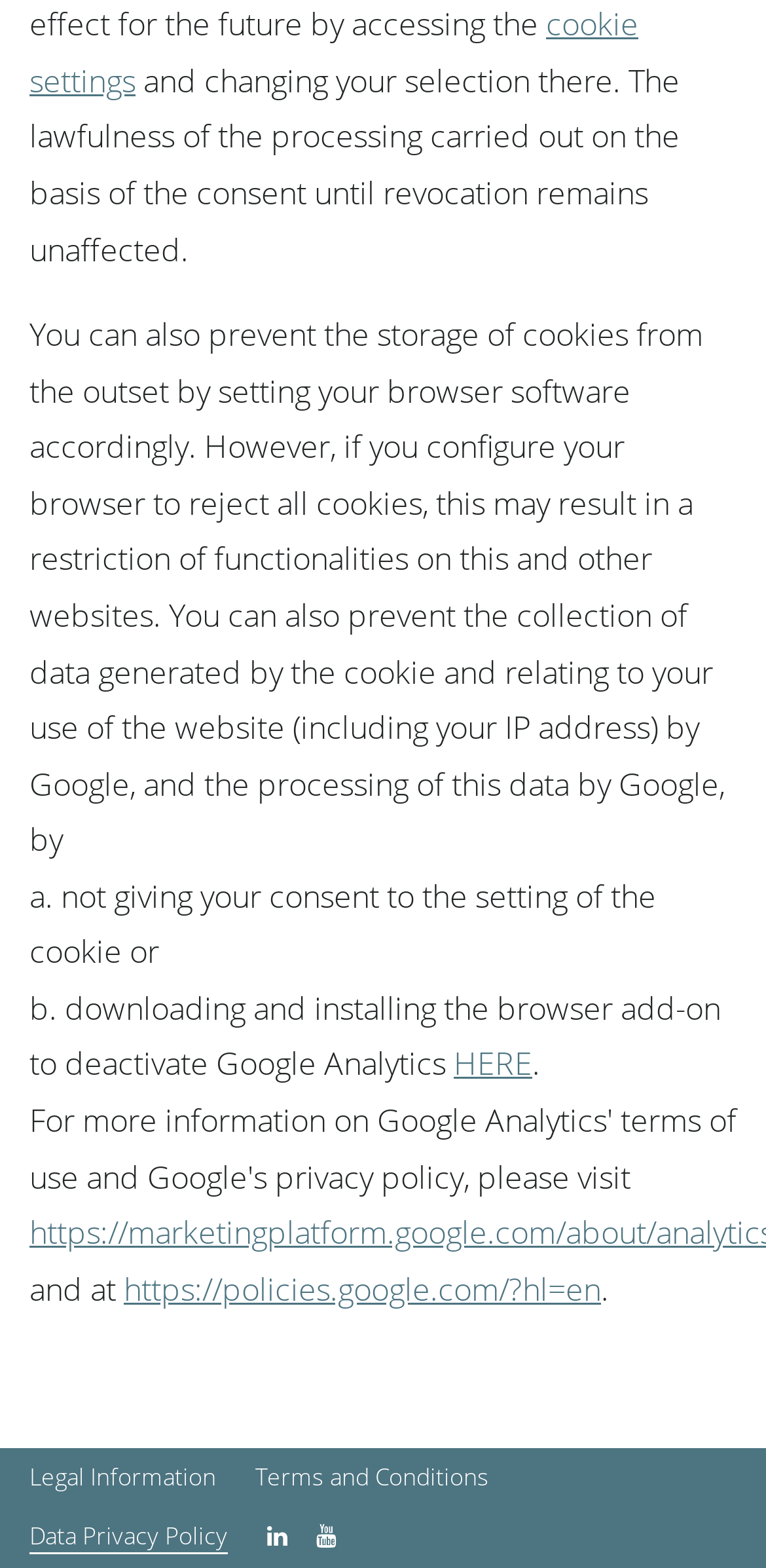Where can I find more information about Google's policies?
Could you answer the question with a detailed and thorough explanation?

The link 'https://policies.google.com/?hl=en' is provided in the webpage, which suggests that it is a resource for finding more information about Google's policies.